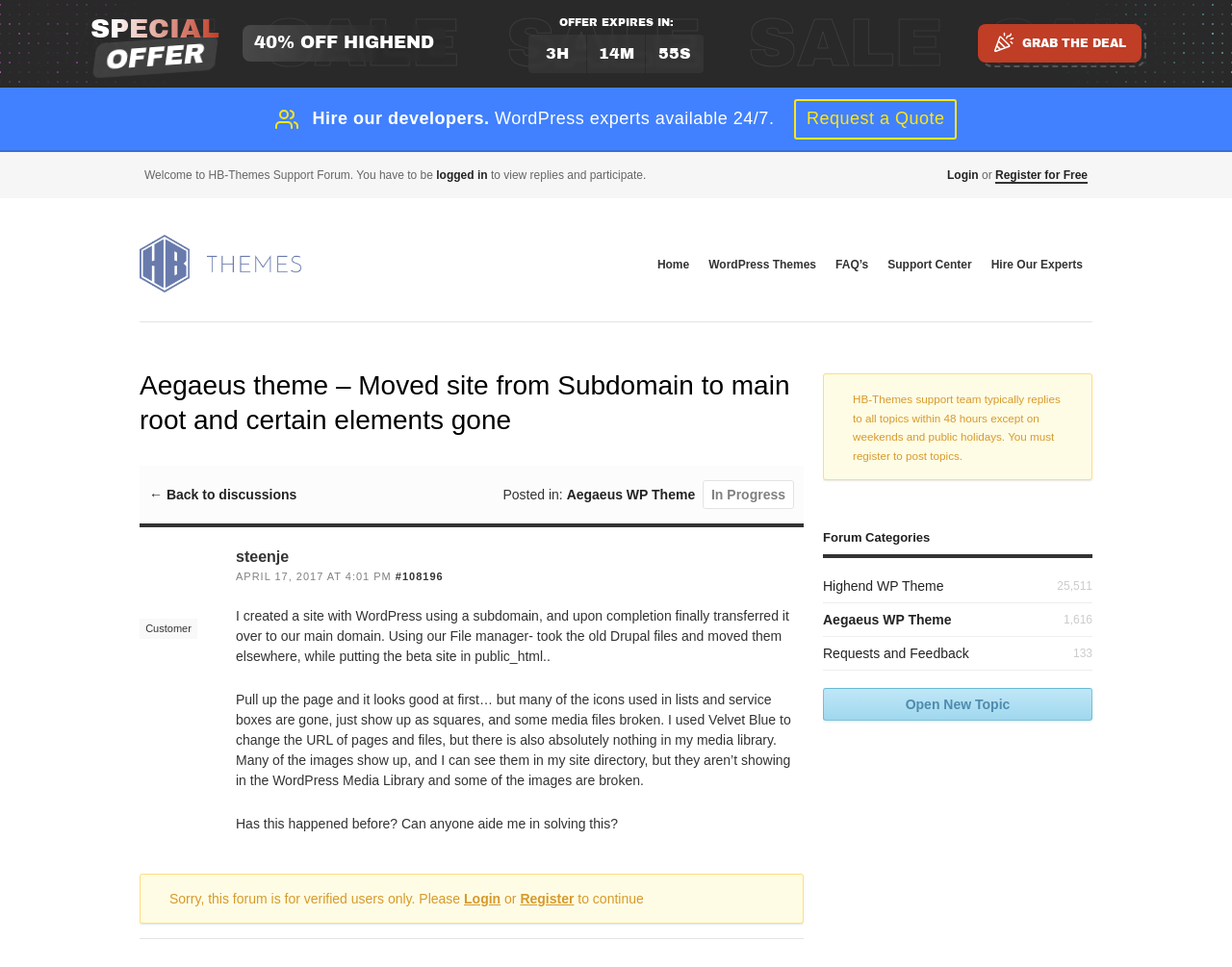Who posted the topic?
Please use the image to provide a one-word or short phrase answer.

steenje